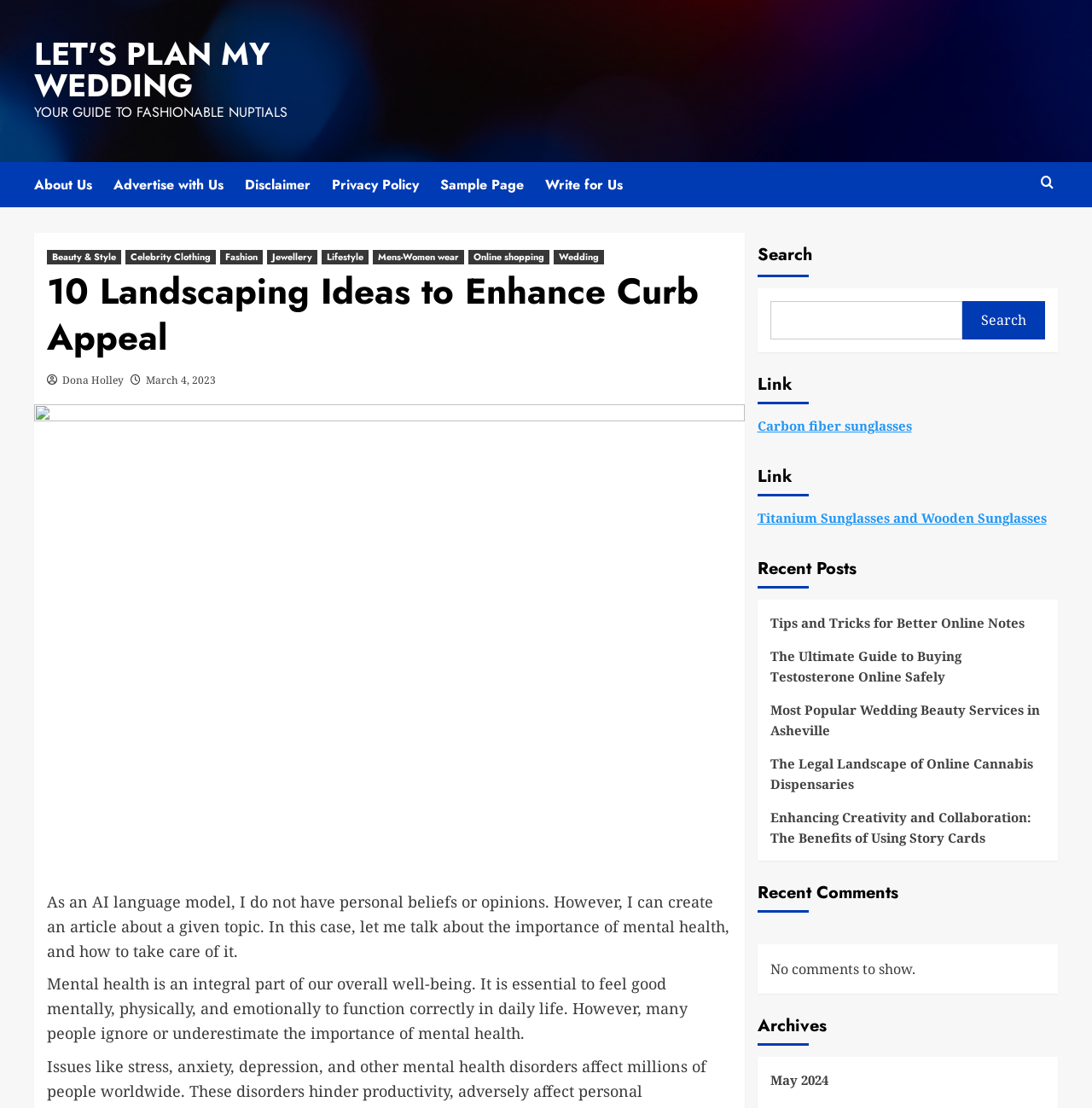Write a detailed summary of the webpage.

The webpage is about a wedding planning website, with the main title "10 Landscaping Ideas to Enhance Curb Appeal – Let's Plan My Wedding" at the top. Below the title, there is a navigation menu with links to "About Us", "Advertise with Us", "Disclaimer", "Privacy Policy", "Sample Page", and "Write for Us". 

To the right of the navigation menu, there is a search bar with a search button. Above the search bar, there is a header section with links to various categories such as "Beauty & Style", "Celebrity Clothing", "Fashion", "Jewellery", "Lifestyle", "Mens-Women wear", "Online shopping", and "Wedding".

The main content of the webpage is an article titled "10 Landscaping Ideas to Enhance Curb Appeal", with the author's name "Dona Holley" and the date "March 4, 2023" below the title. The article appears to be a general discussion about the importance of mental health and how to take care of it.

On the right-hand side of the webpage, there are several sections, including "Link" with two links to "Carbon fiber sunglasses" and "Titanium Sunglasses and Wooden Sunglasses", "Recent Posts" with five links to various articles, "Recent Comments" with a message saying "No comments to show", and "Archives" with a link to "May 2024".